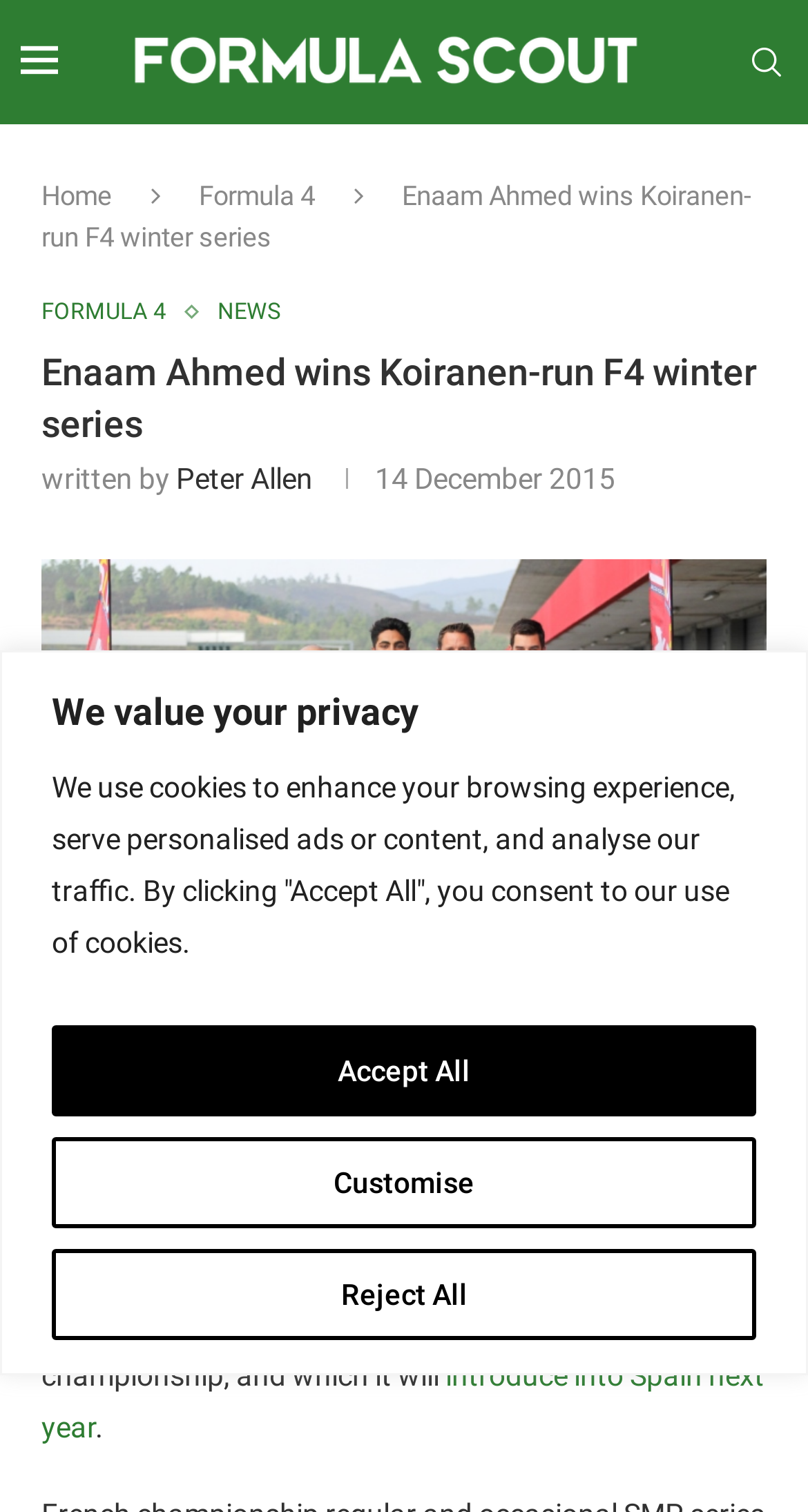What is the name of the Formula 4 racer?
Based on the image, provide your answer in one word or phrase.

Enaam Ahmed